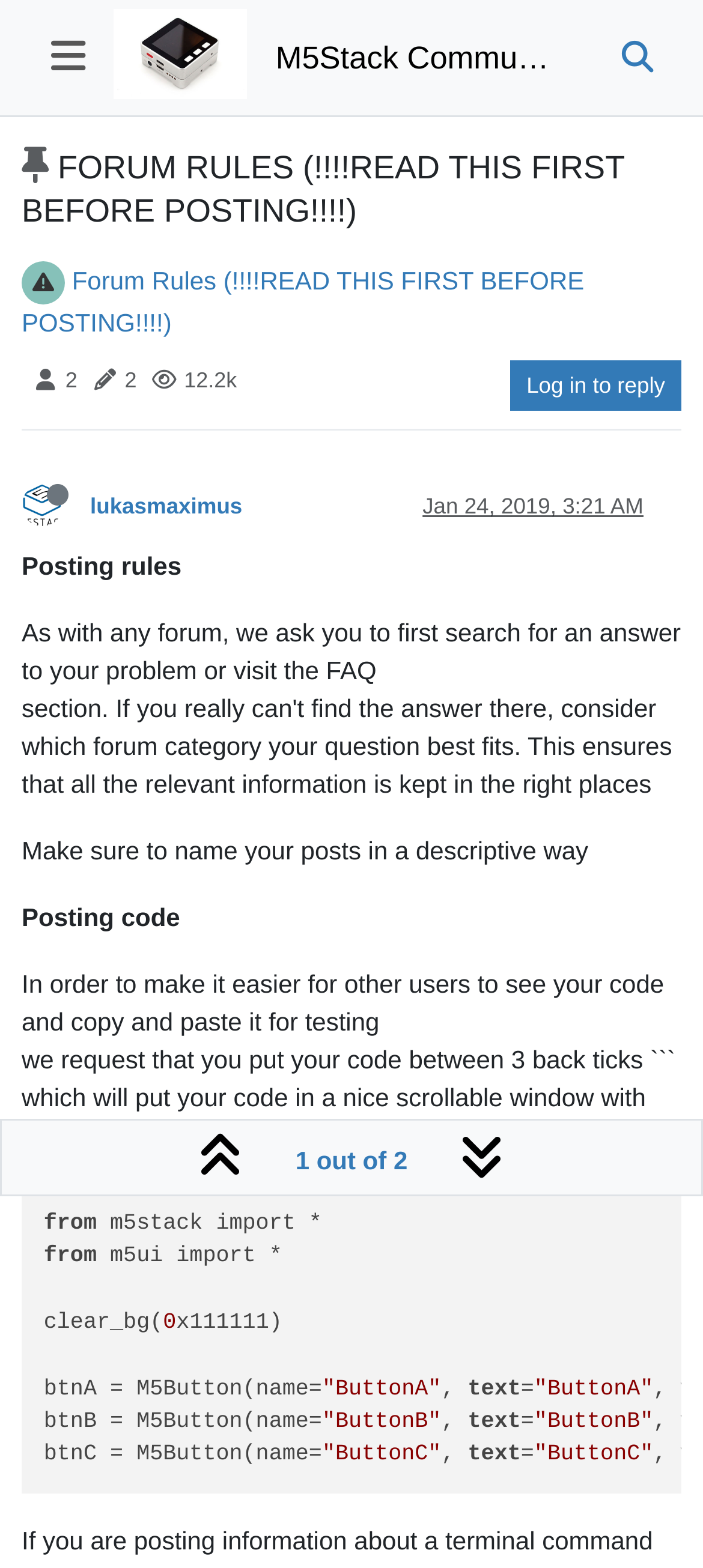Using the provided element description: "M5Stack Community", identify the bounding box coordinates. The coordinates should be four floats between 0 and 1 in the order [left, top, right, bottom].

[0.392, 0.016, 0.805, 0.058]